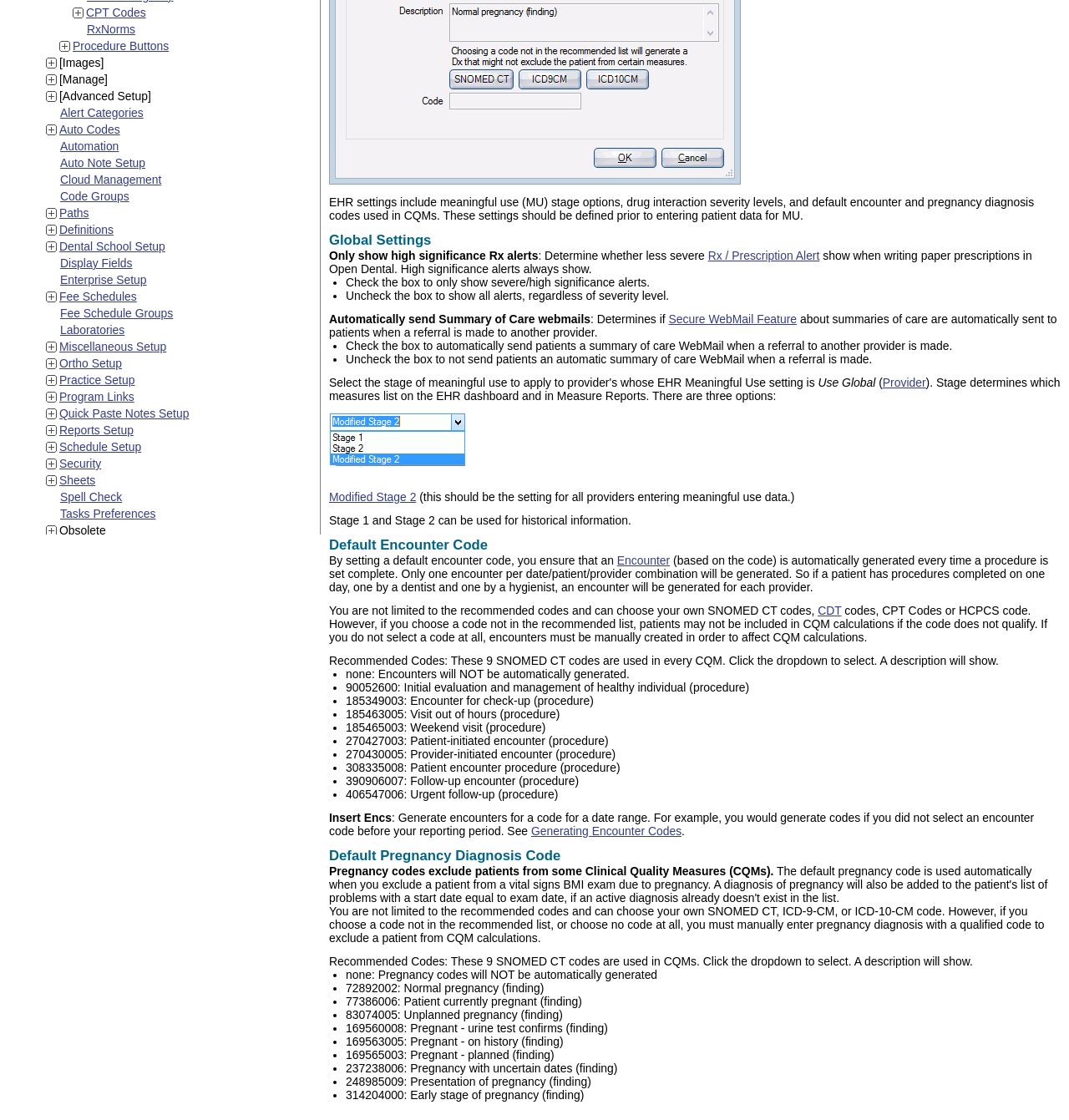From the webpage screenshot, predict the bounding box coordinates (top-left x, top-left y, bottom-right x, bottom-right y) for the UI element described here: Rx / Prescription Alert

[0.662, 0.222, 0.767, 0.234]